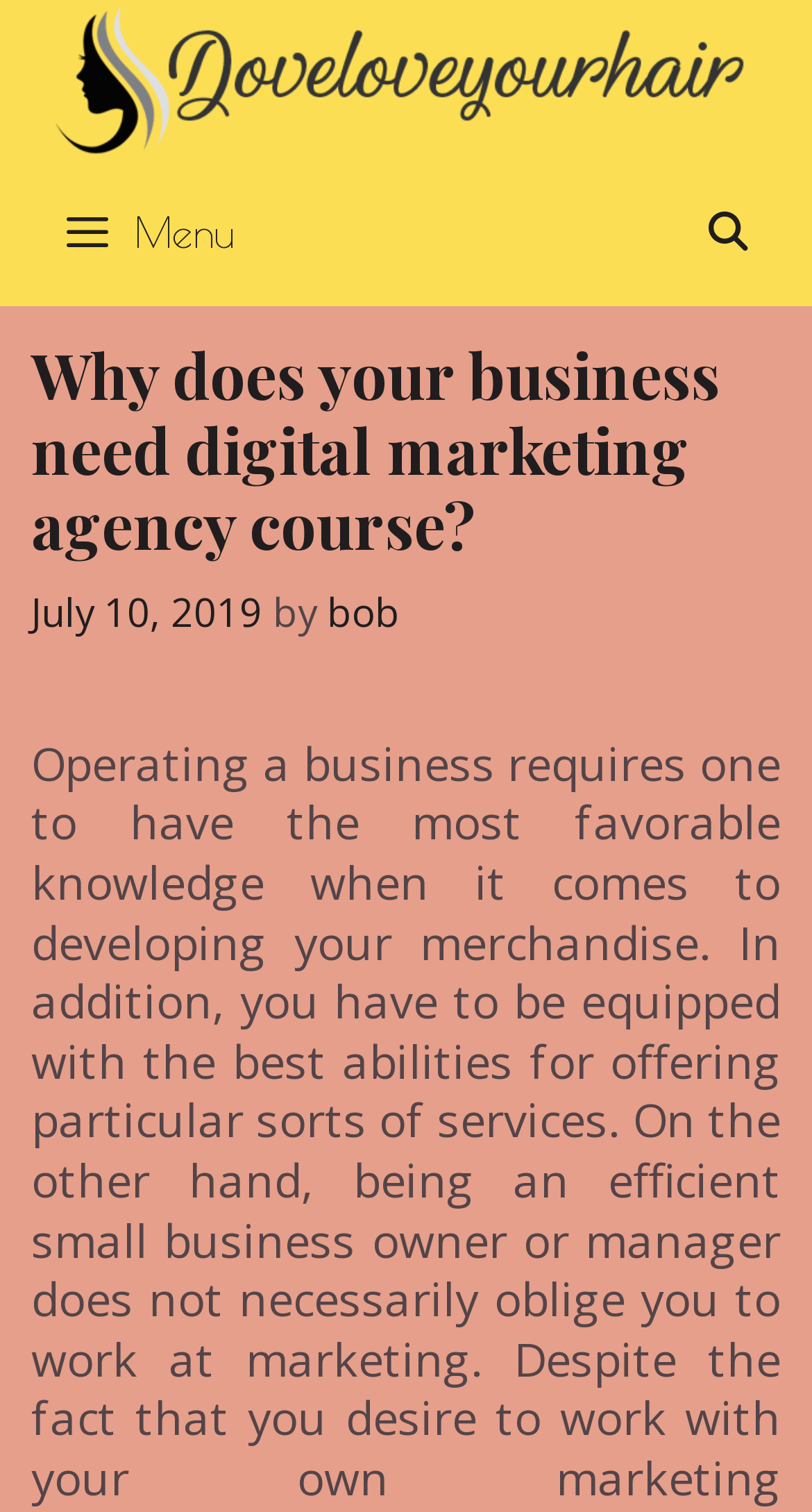Can you give a detailed response to the following question using the information from the image? Who is the author of the article?

I identified the author of the article by looking at the link element with the text 'bob' which is located next to the 'by' text, indicating it is the author's name.